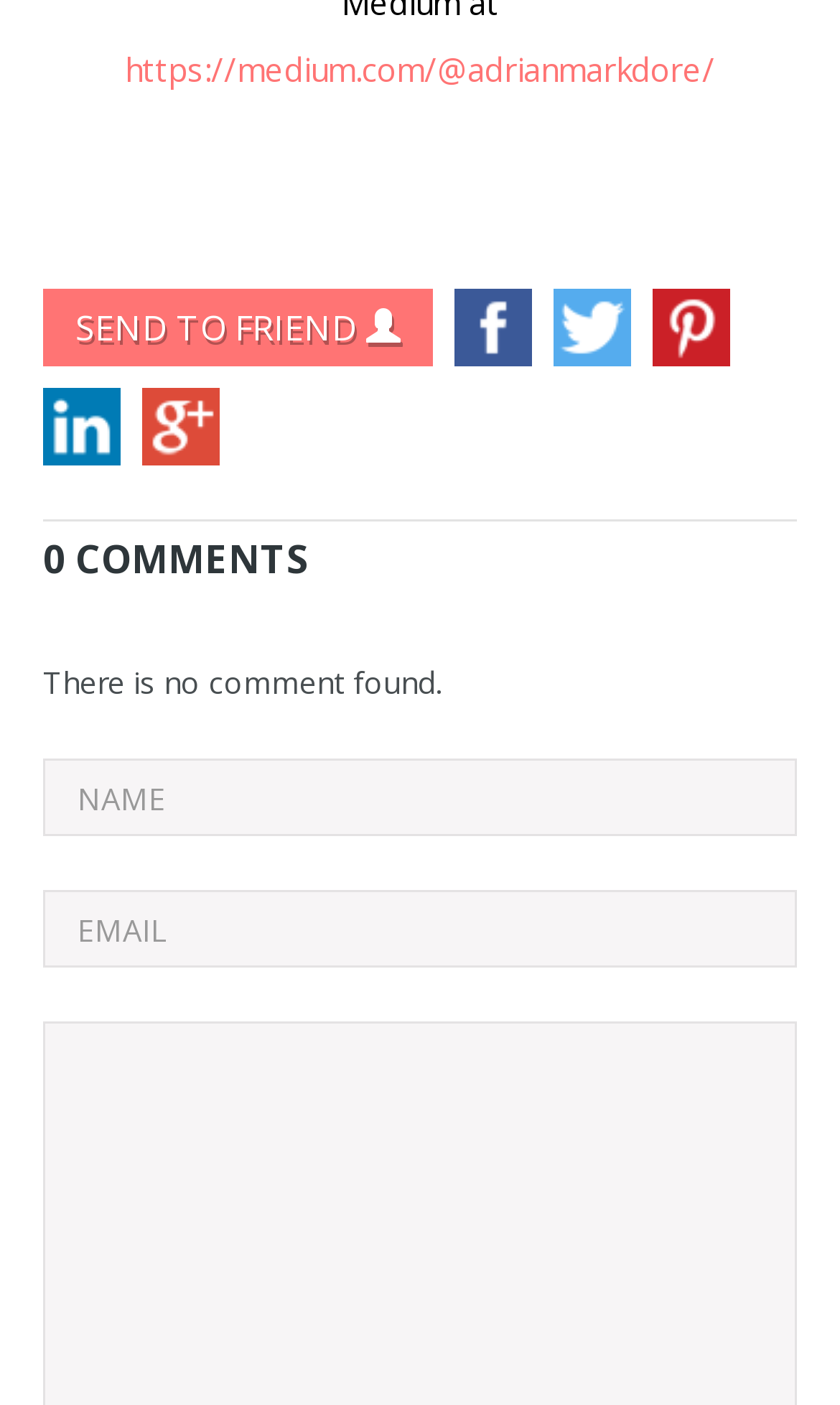Please find the bounding box coordinates of the element that must be clicked to perform the given instruction: "leave a comment". The coordinates should be four float numbers from 0 to 1, i.e., [left, top, right, bottom].

[0.051, 0.54, 0.949, 0.595]